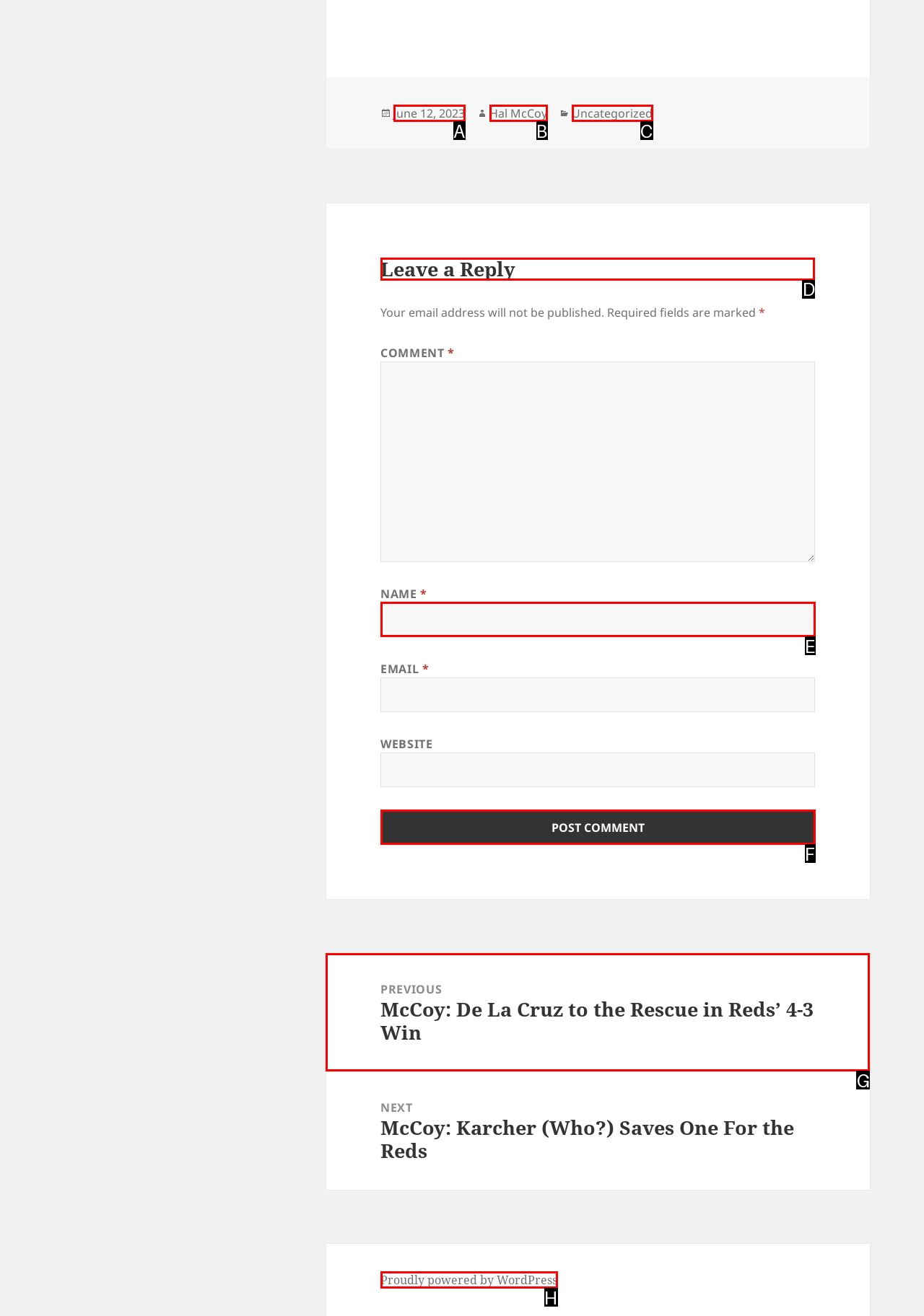Find the HTML element to click in order to complete this task: Leave a comment
Answer with the letter of the correct option.

D